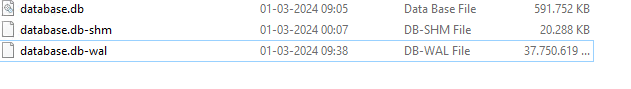Answer the following in one word or a short phrase: 
When was the 'database.db-shm' file created?

March 1, 2024, at 00:07